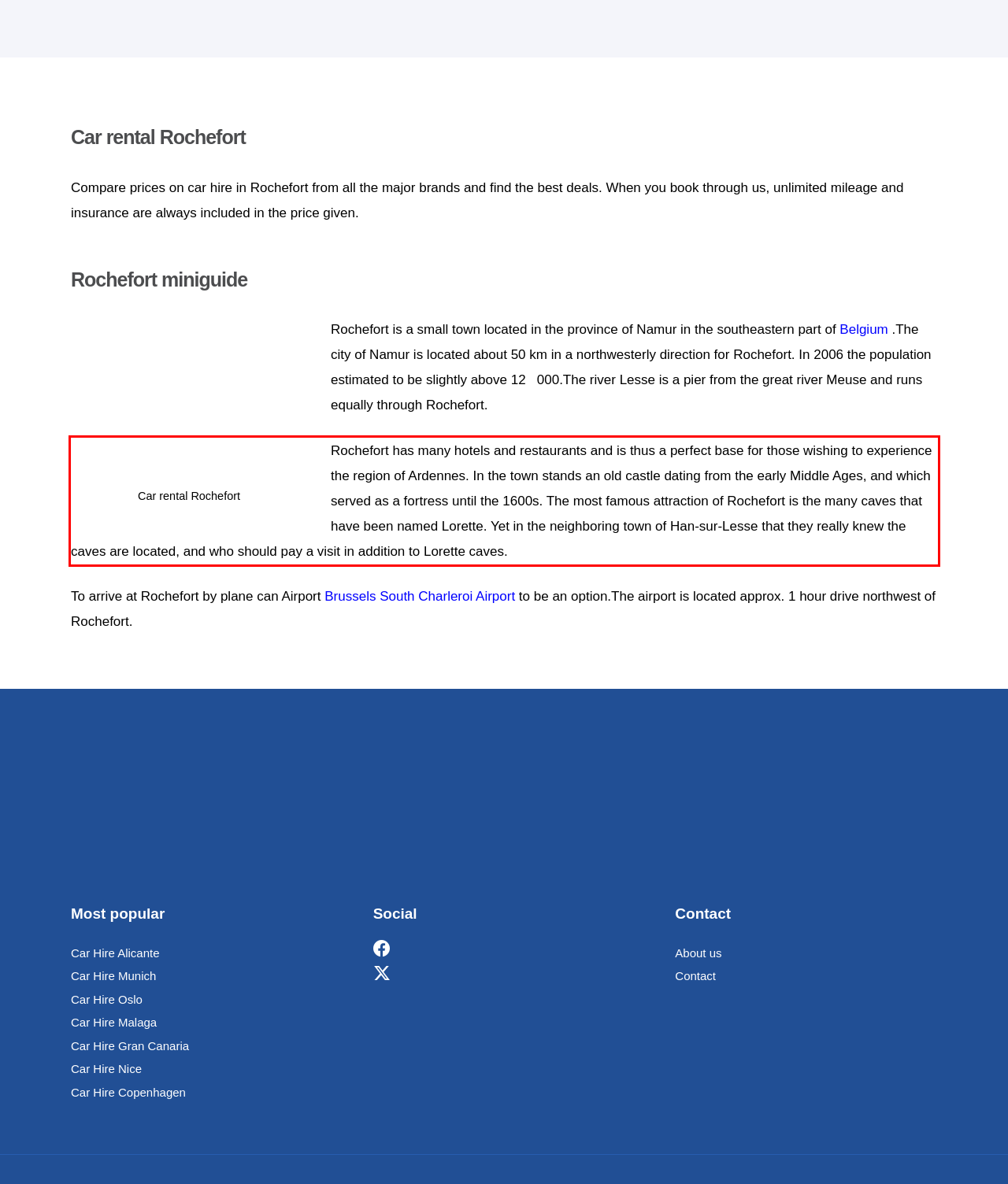Please use OCR to extract the text content from the red bounding box in the provided webpage screenshot.

Rochefort has many hotels and restaurants and is thus a perfect base for those wishing to experience the region of Ardennes. In the town stands an old castle dating from the early Middle Ages, and which served as a fortress until the 1600s. The most famous attraction of Rochefort is the many caves that have been named Lorette. Yet in the neighboring town of Han-sur-Lesse that they really knew the caves are located, and who should pay a visit in addition to Lorette caves.